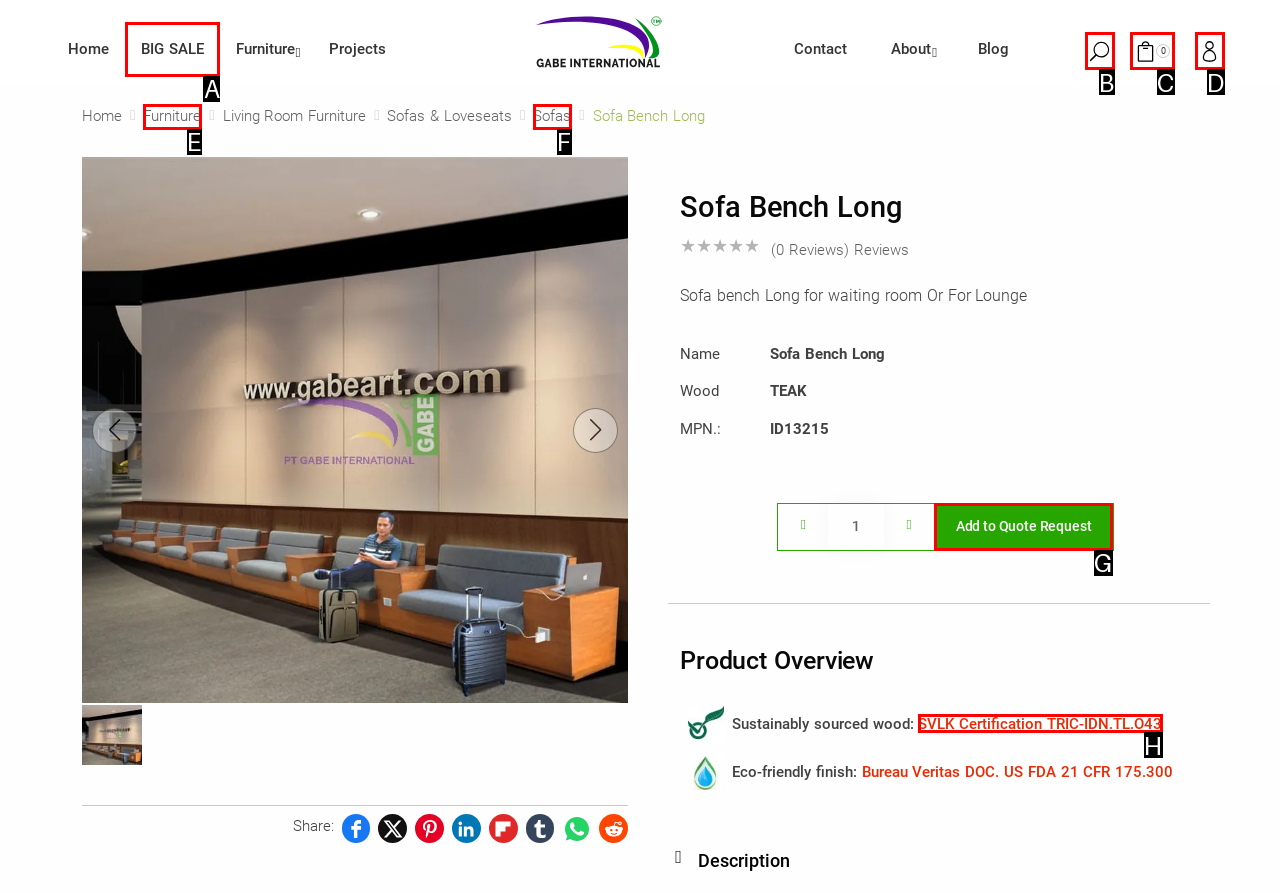Identify which lettered option to click to carry out the task: Click on the 'Add to Quote Request' button. Provide the letter as your answer.

G